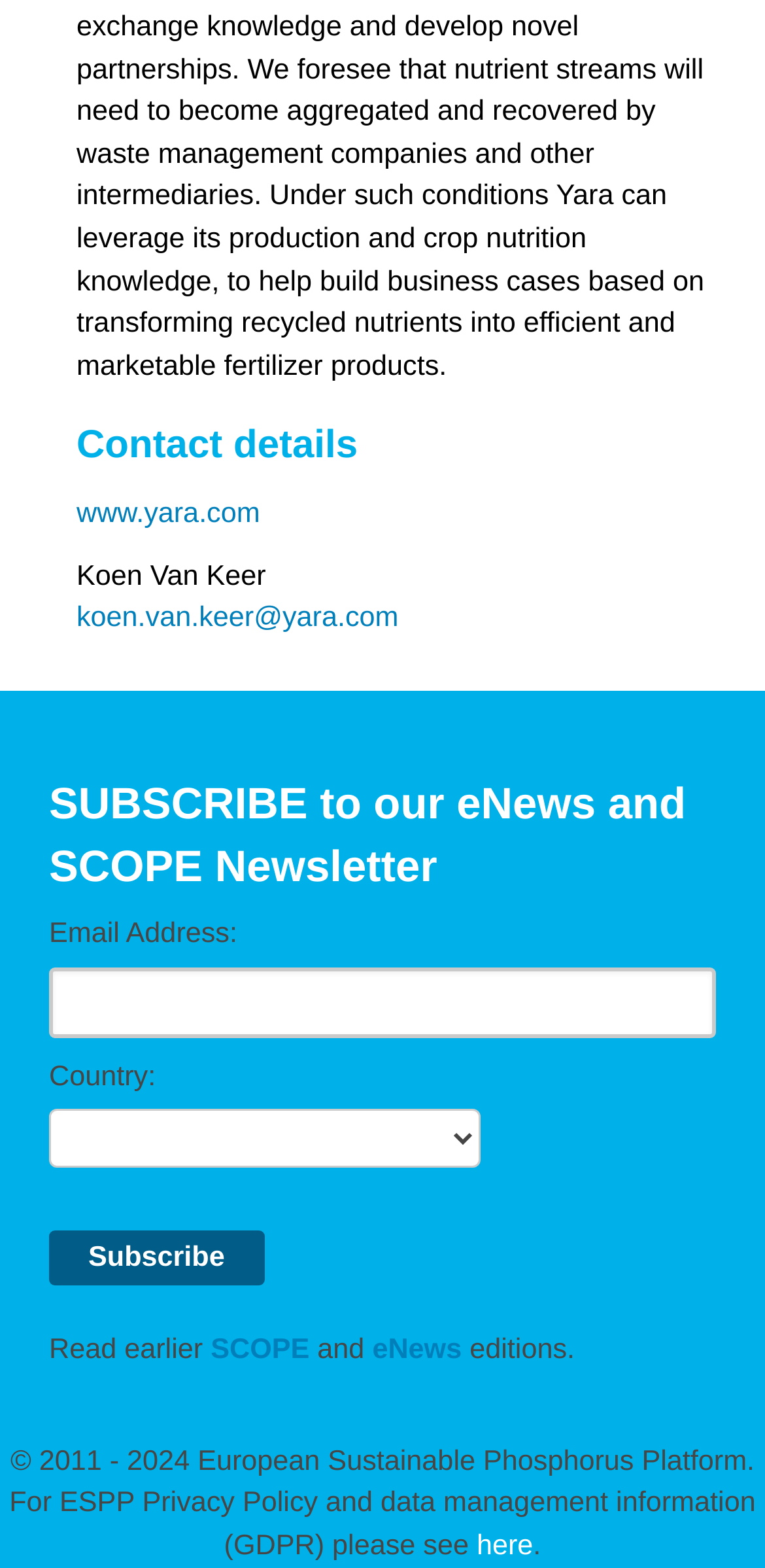Locate the bounding box coordinates of the element that should be clicked to fulfill the instruction: "search entire store".

None